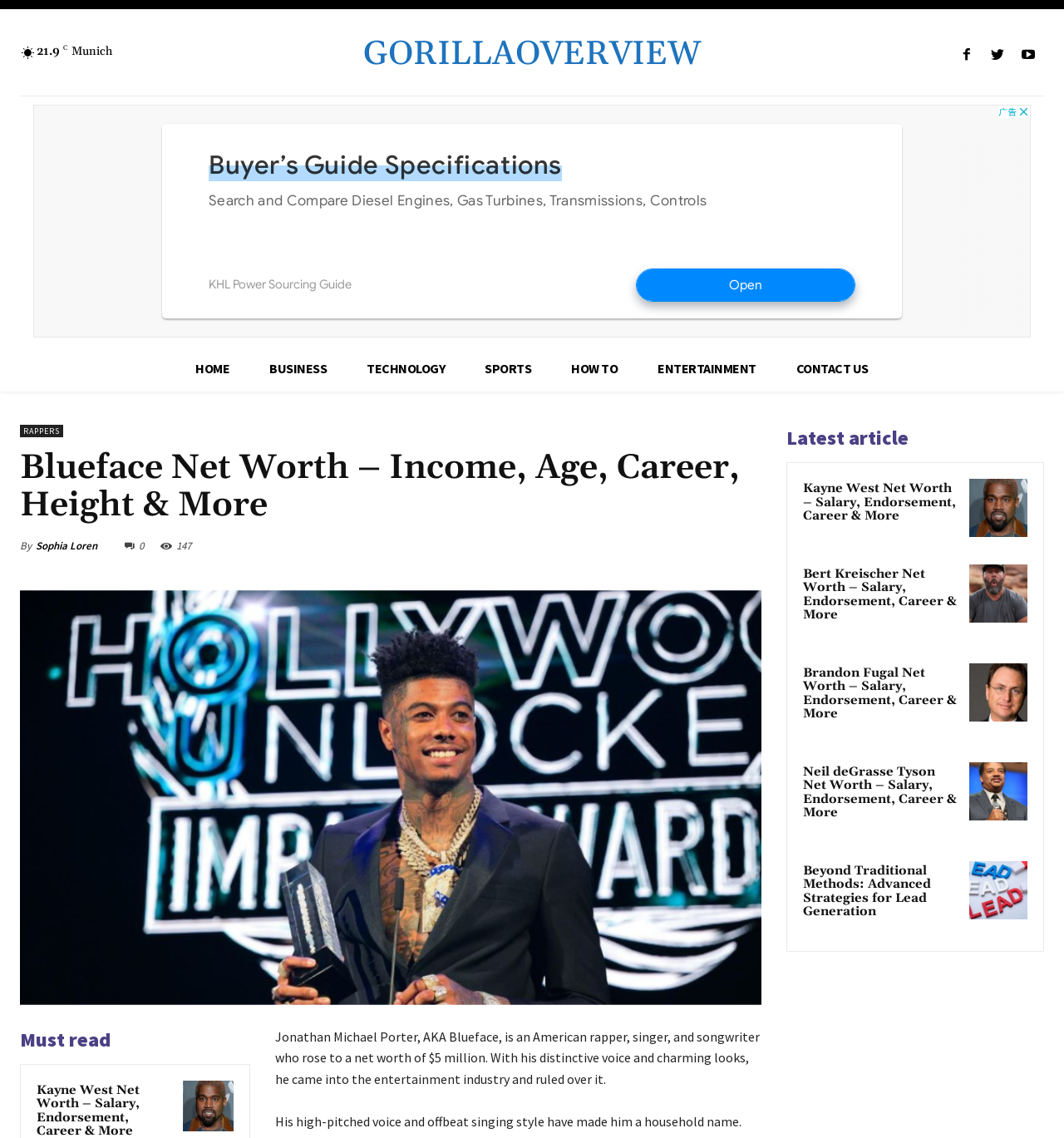Please find the bounding box coordinates of the element that needs to be clicked to perform the following instruction: "Contact us". The bounding box coordinates should be four float numbers between 0 and 1, represented as [left, top, right, bottom].

None